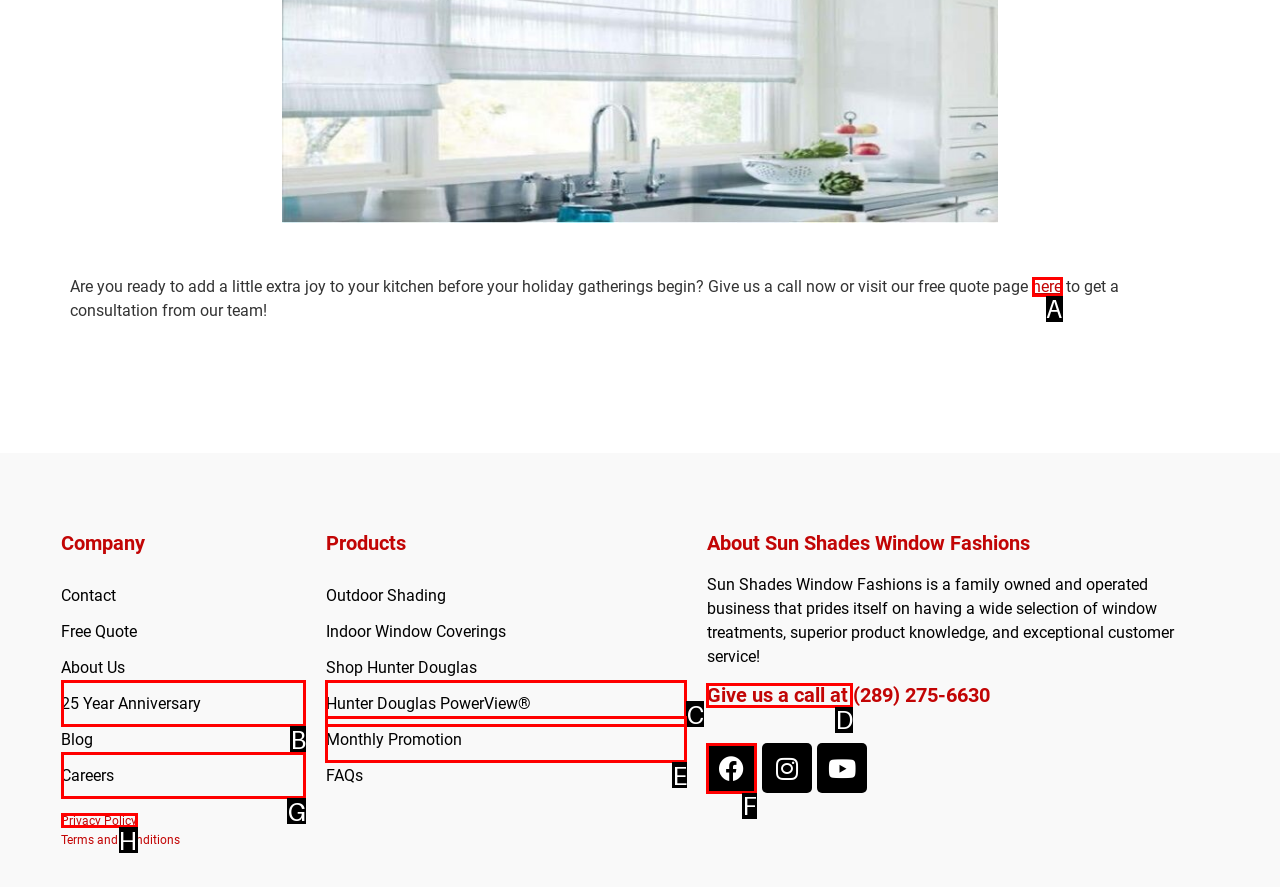From the options provided, determine which HTML element best fits the description: Give us a call at. Answer with the correct letter.

D